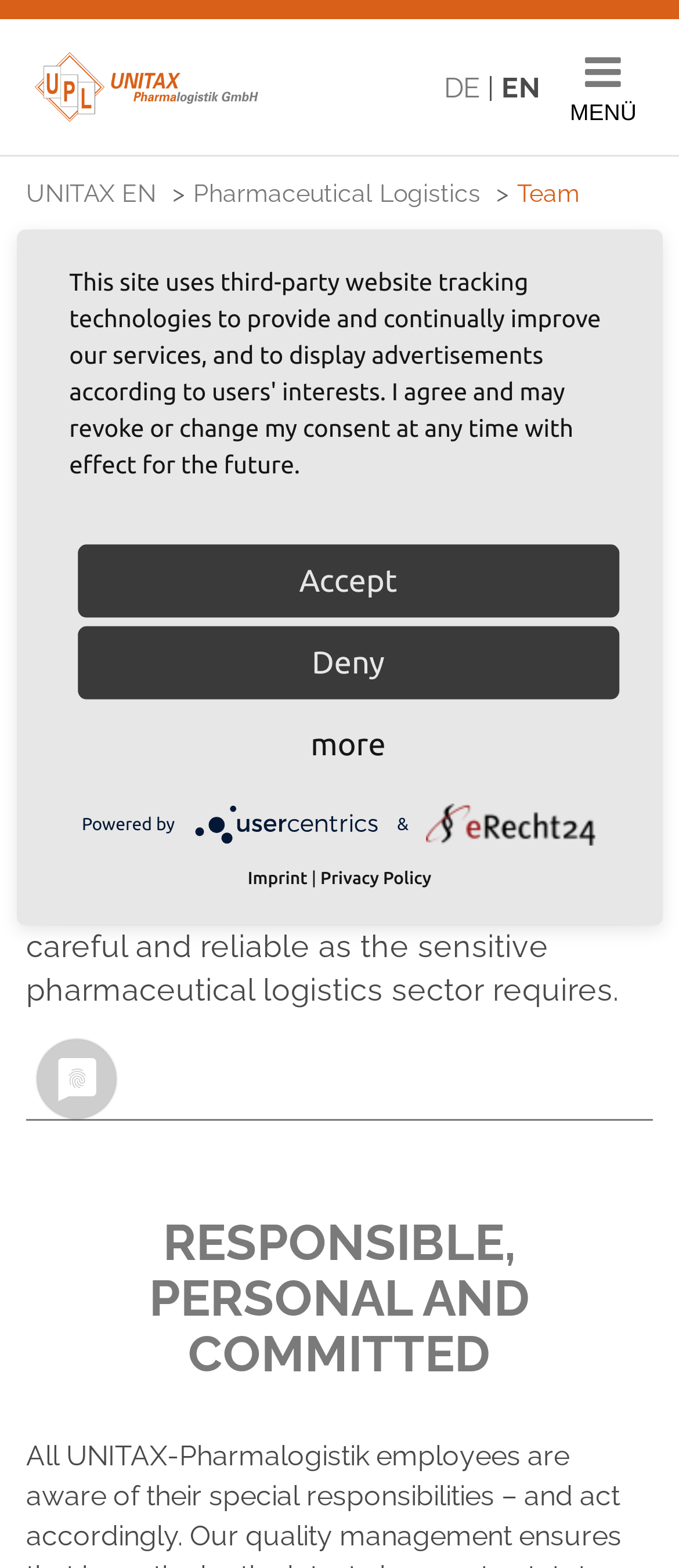Find the bounding box coordinates for the area that should be clicked to accomplish the instruction: "Go to UNITAX EN page".

[0.038, 0.114, 0.285, 0.132]